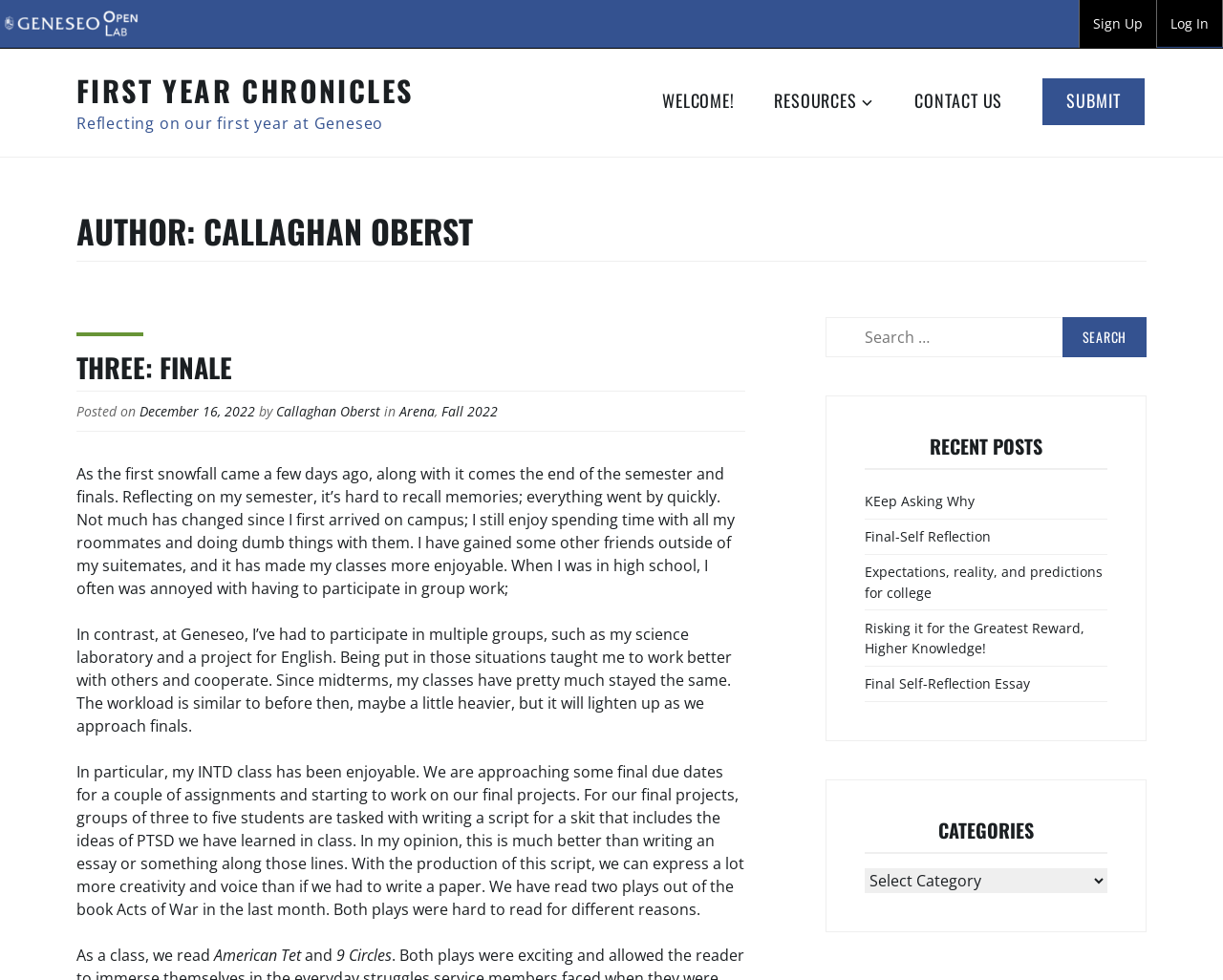Please locate the clickable area by providing the bounding box coordinates to follow this instruction: "Search for articles".

None